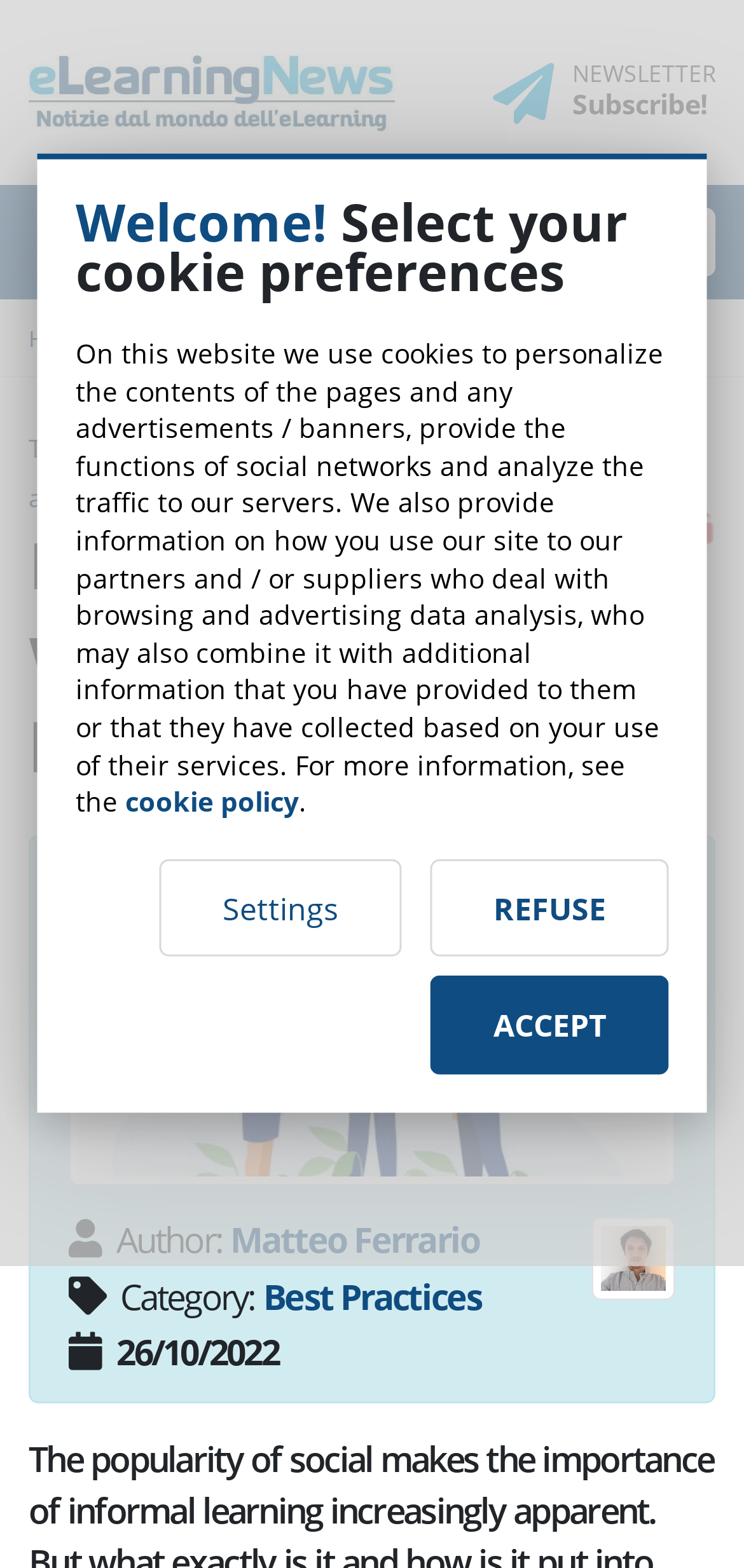Can you find the bounding box coordinates of the area I should click to execute the following instruction: "Create a PDF"?

[0.9, 0.322, 0.962, 0.344]